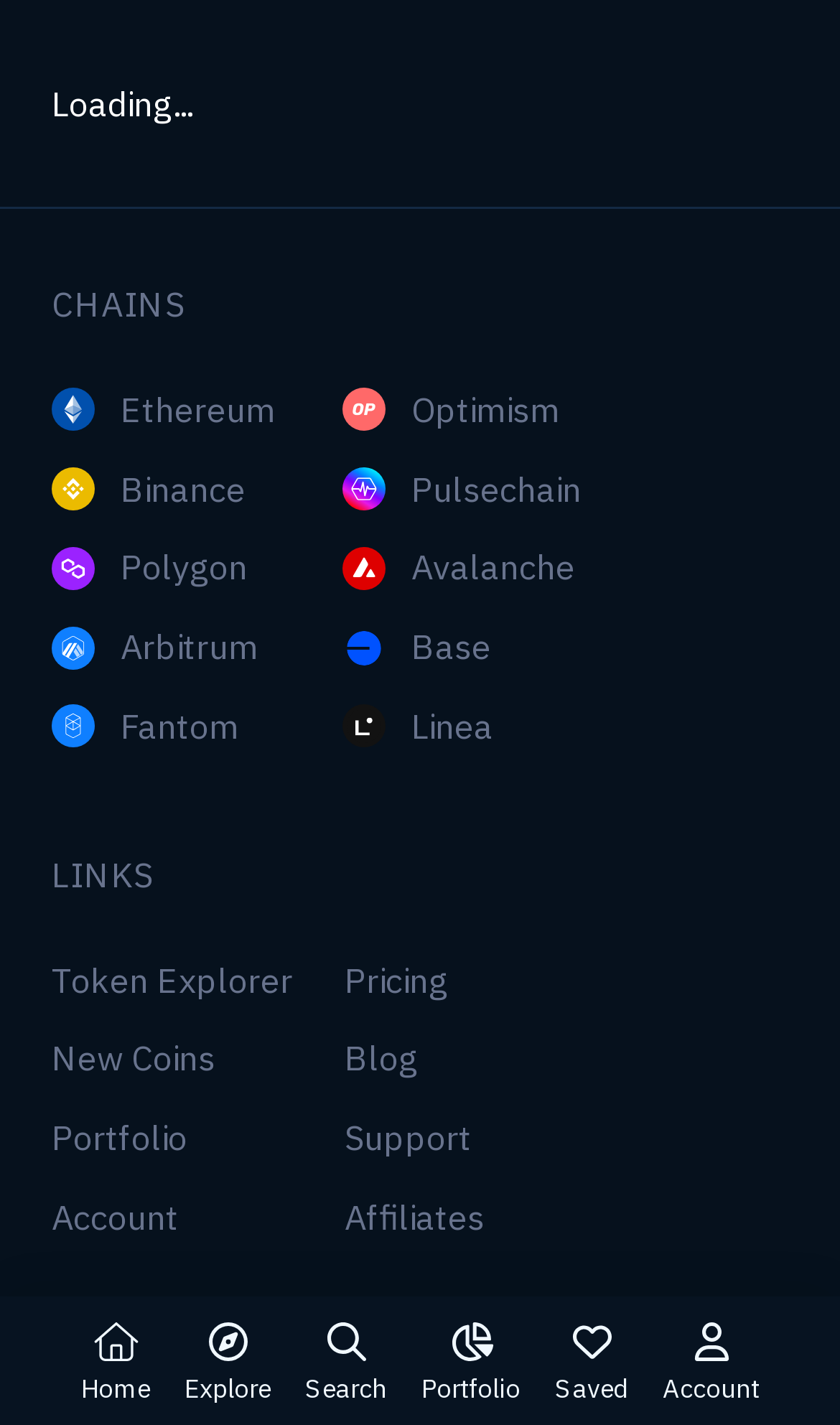Please determine the bounding box coordinates of the area that needs to be clicked to complete this task: 'Check Pricing'. The coordinates must be four float numbers between 0 and 1, formatted as [left, top, right, bottom].

[0.41, 0.672, 0.533, 0.702]